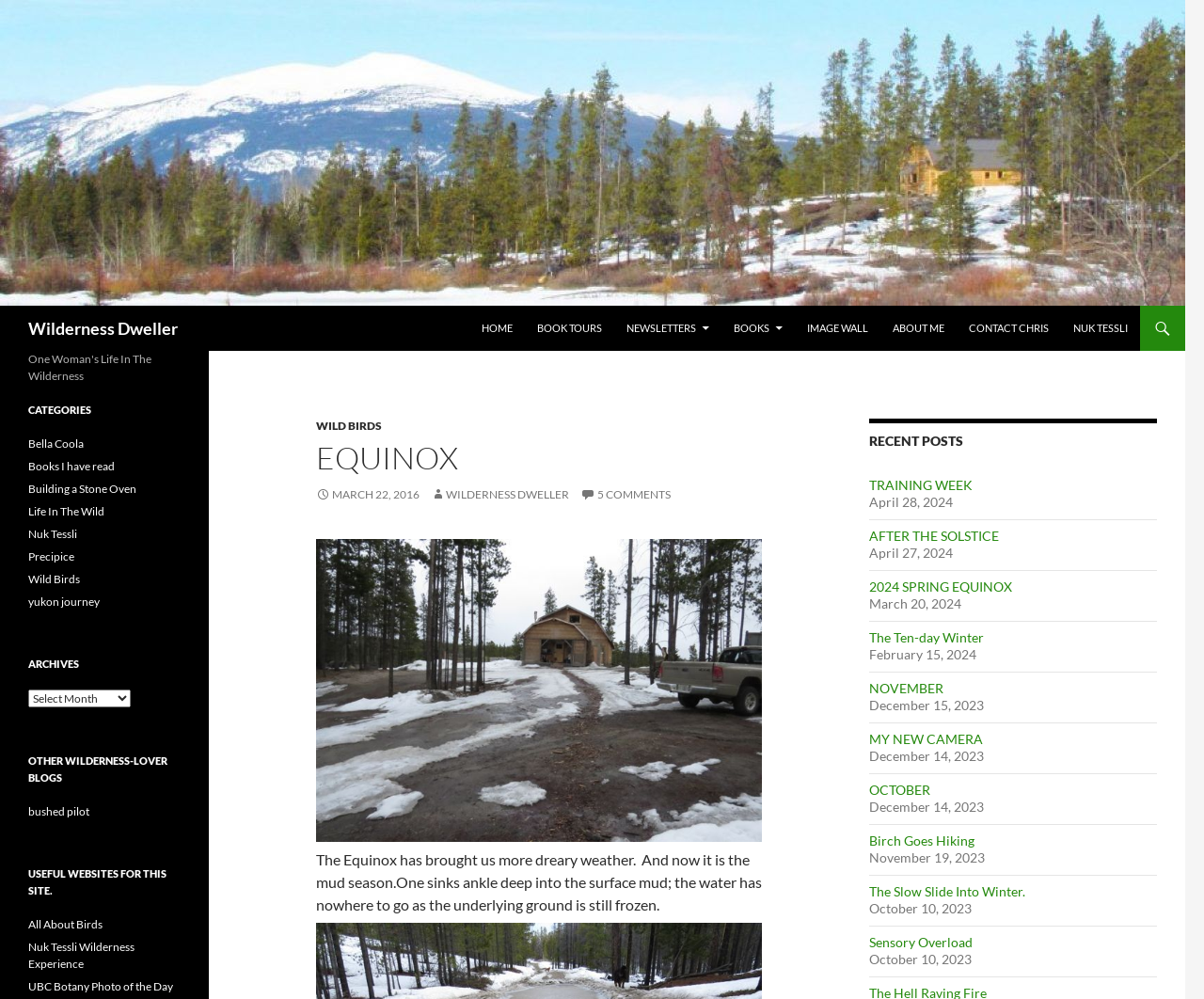Please identify the coordinates of the bounding box that should be clicked to fulfill this instruction: "Click on Wilderness Dweller".

[0.0, 0.142, 0.984, 0.16]